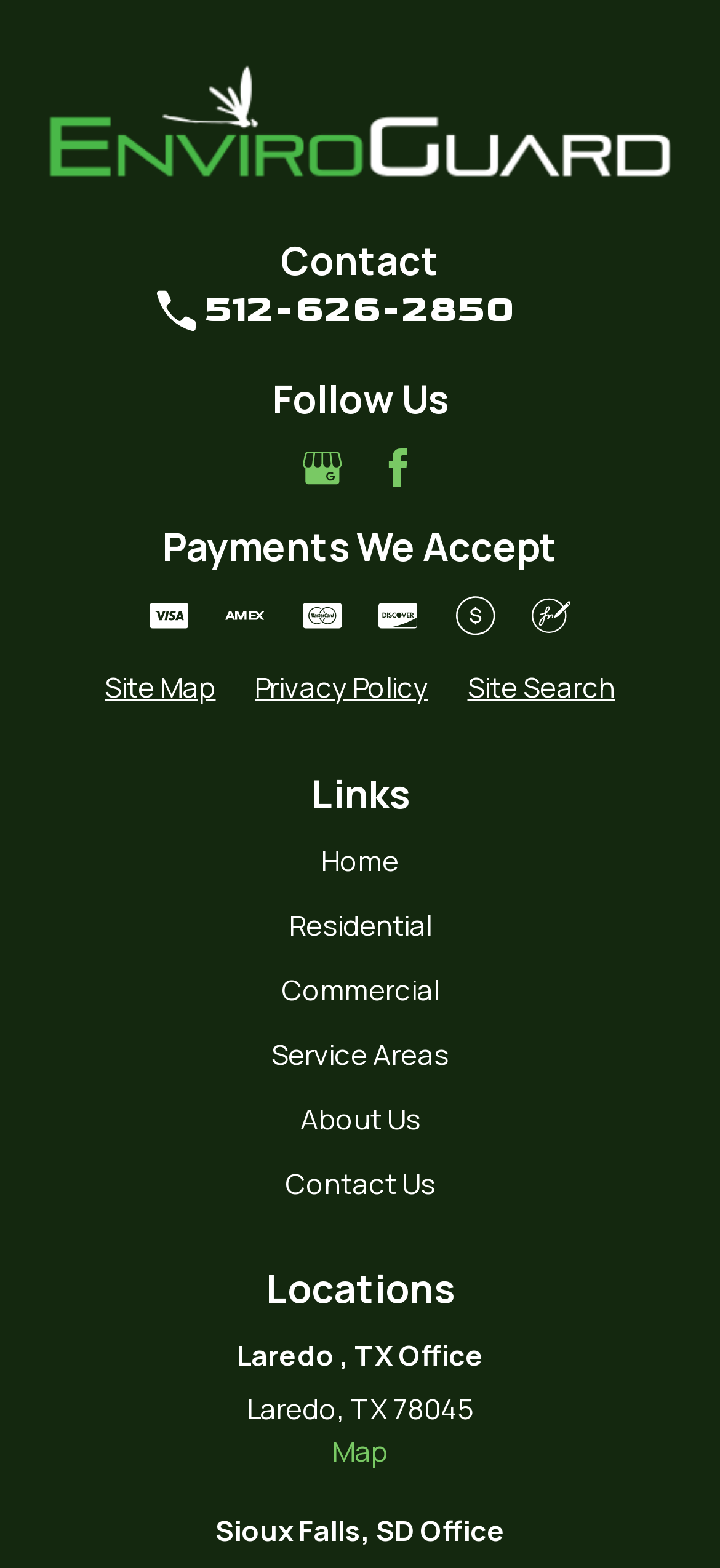Determine the bounding box coordinates for the area that needs to be clicked to fulfill this task: "Call 512-626-2850". The coordinates must be given as four float numbers between 0 and 1, i.e., [left, top, right, bottom].

[0.283, 0.184, 0.717, 0.212]